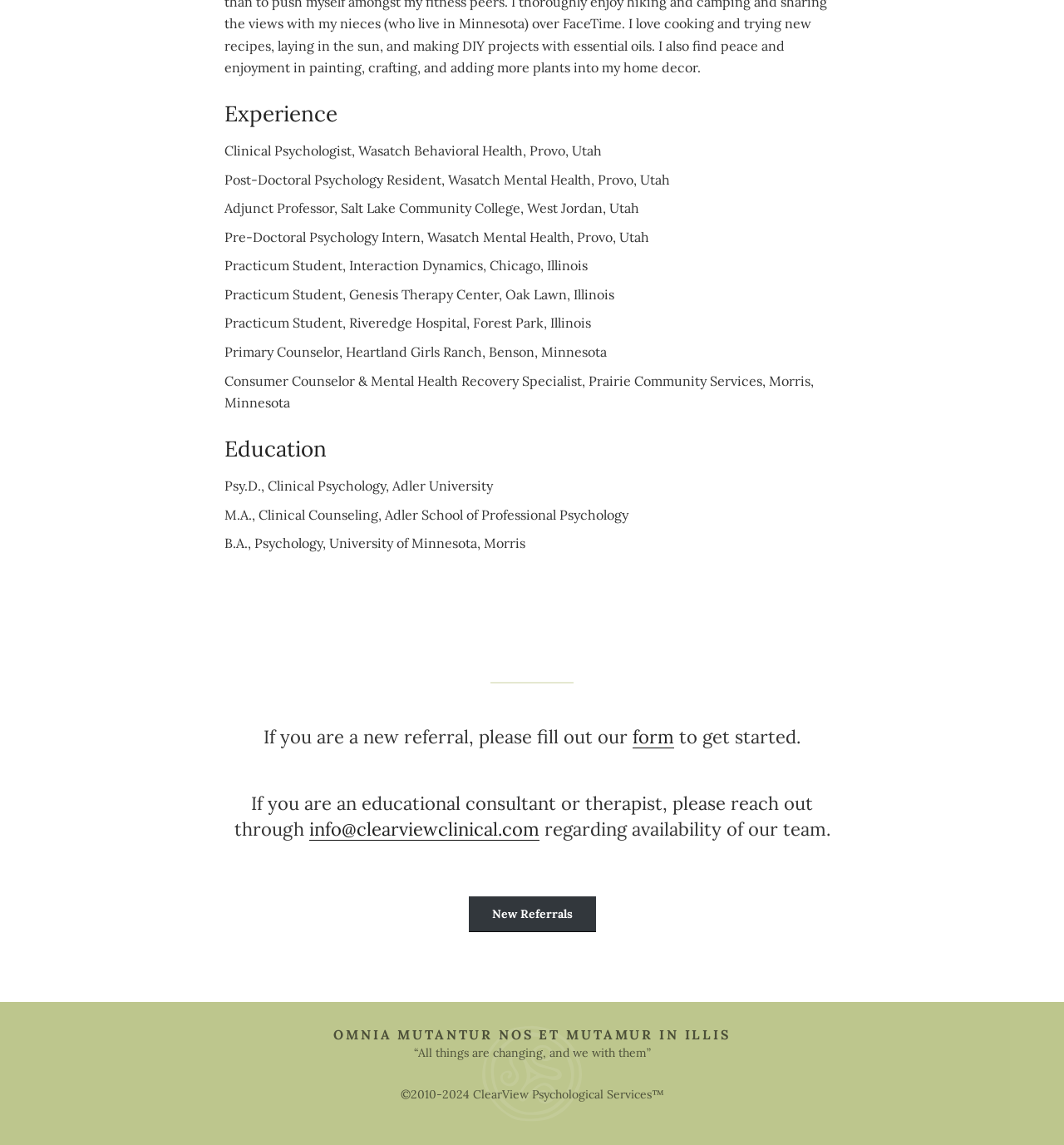Where did the person work as a Post-Doctoral Psychology Resident?
Using the visual information, answer the question in a single word or phrase.

Wasatch Mental Health, Provo, Utah